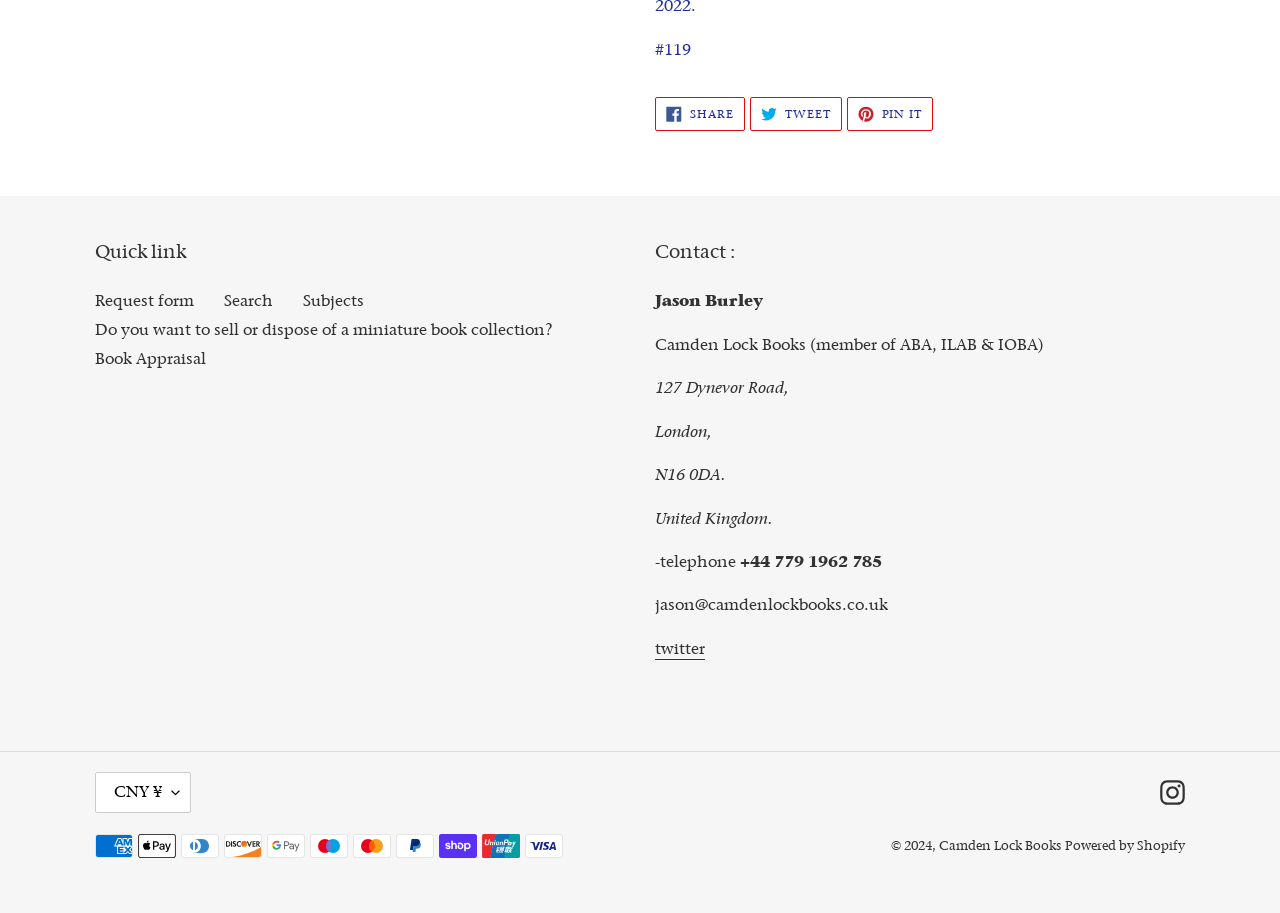Find the bounding box coordinates of the element you need to click on to perform this action: 'Request form'. The coordinates should be represented by four float values between 0 and 1, in the format [left, top, right, bottom].

[0.074, 0.319, 0.152, 0.341]